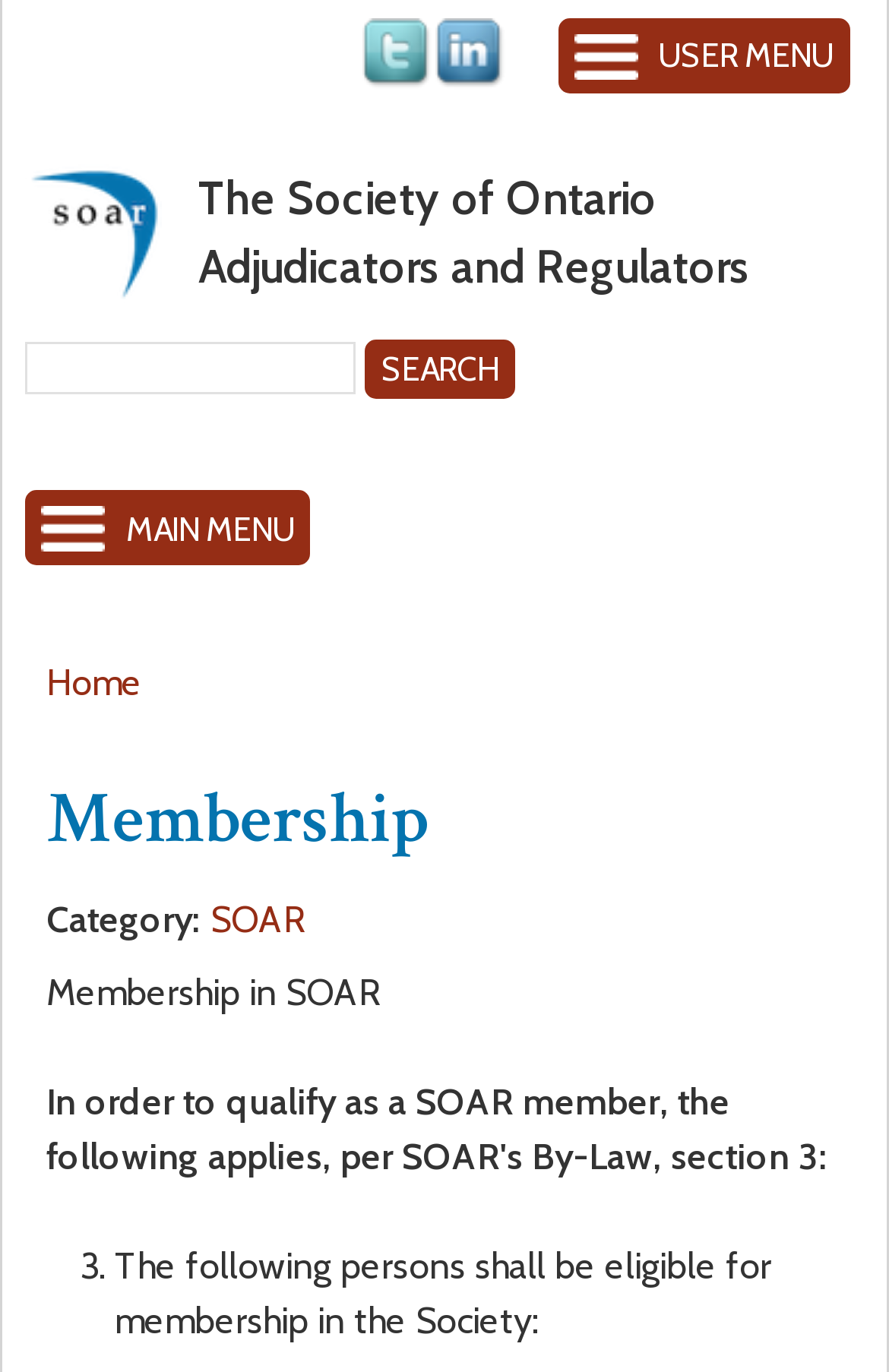How many social media platforms are linked on the webpage?
Look at the image and construct a detailed response to the question.

I counted the number of social media platform links by looking at the images with the text 'Find The Society of Ontario Adjudicators and Regulators on Twitter' and 'Find The Society of Ontario Adjudicators and Regulators on LinkedIn'.